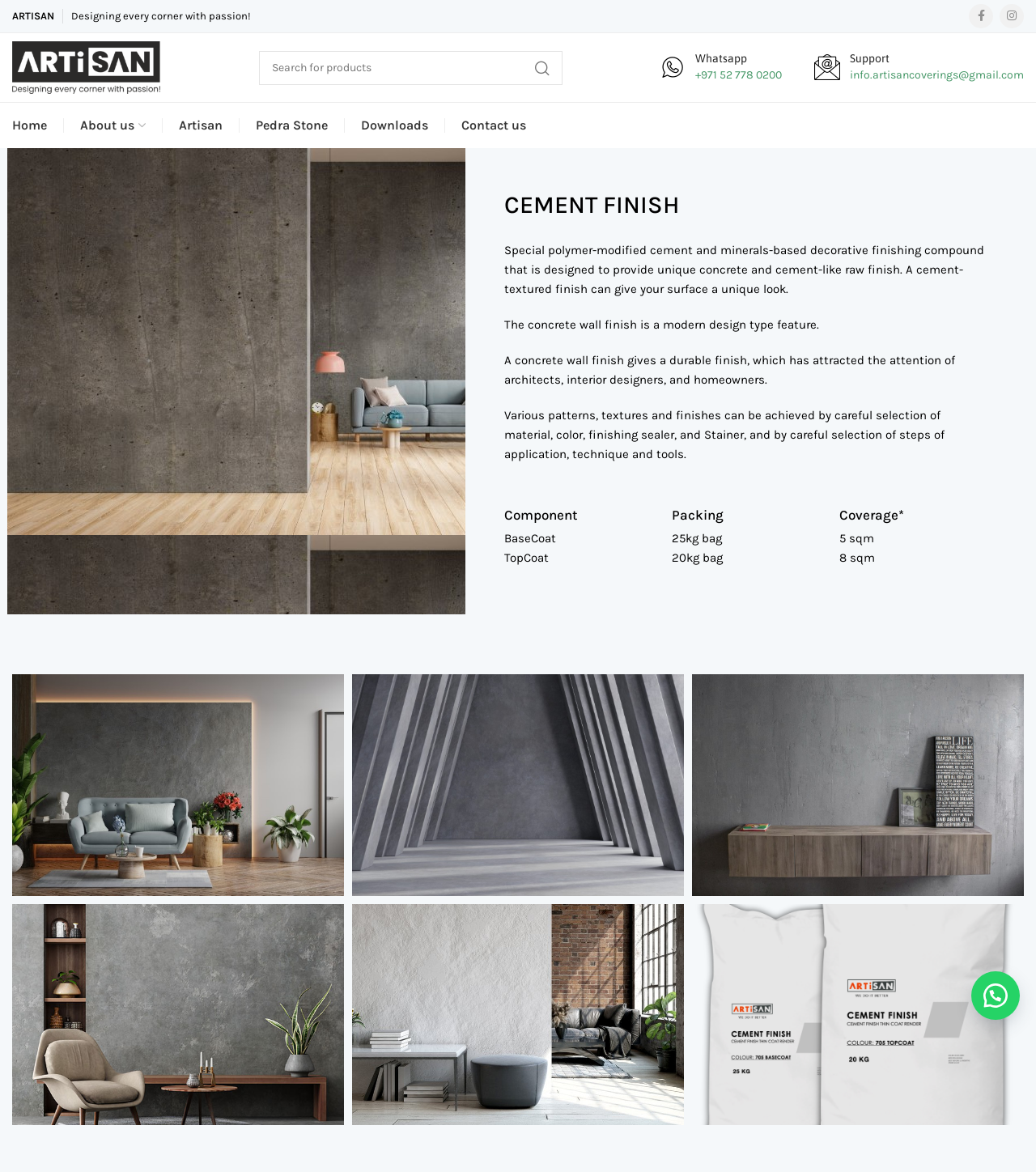Can you determine the bounding box coordinates of the area that needs to be clicked to fulfill the following instruction: "Get support"?

[0.82, 0.043, 0.988, 0.057]